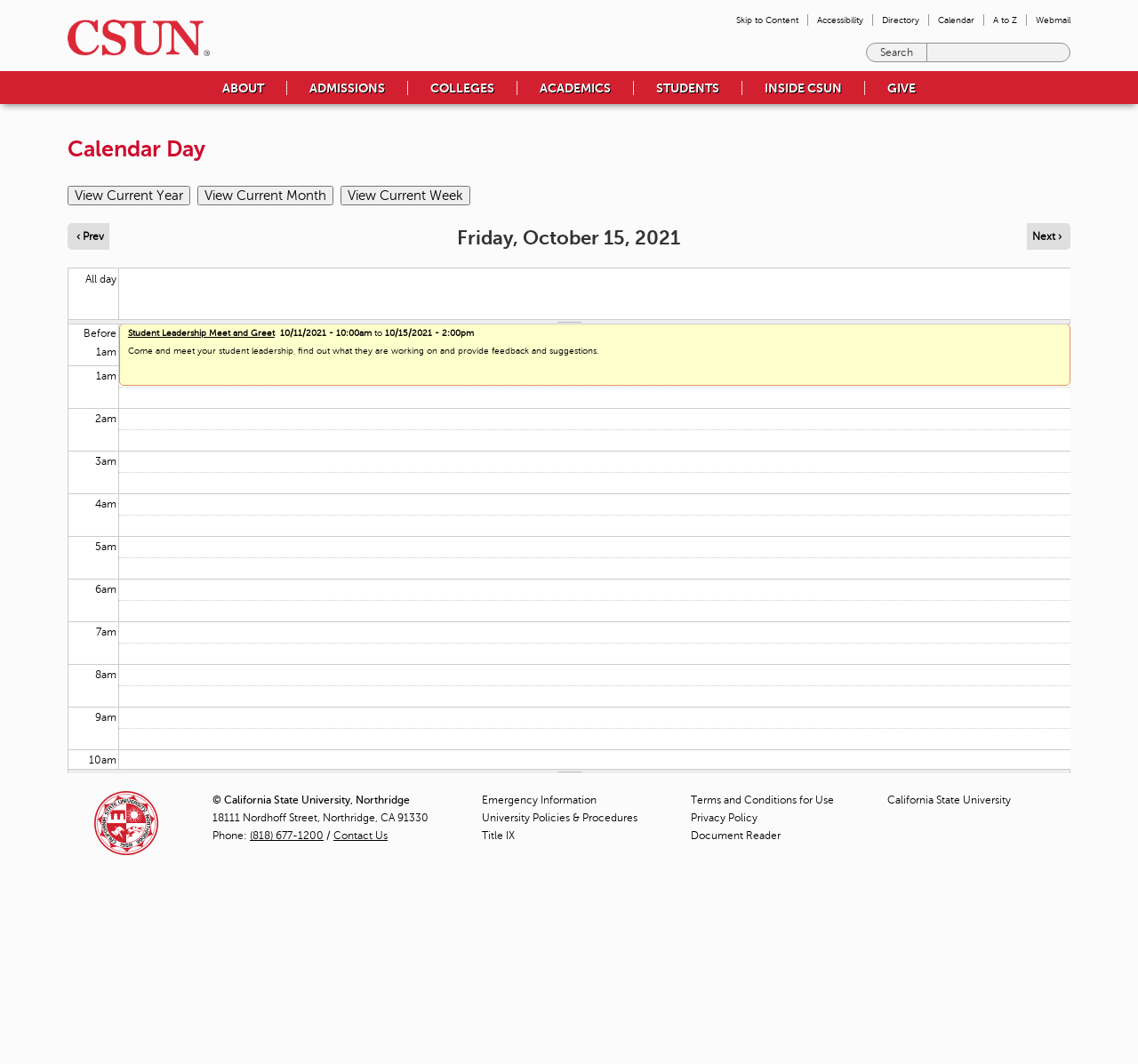Provide an in-depth caption for the webpage.

This webpage is the calendar day page of California State University, Northridge. At the top left, there is a link to the university's home page, accompanied by an image of the university's logo. To the right of the logo, there are several menu items, including "Accessibility", "Directory", "Calendar", "A to Z", and "Webmail". 

Below the menu items, there is a search bar with a text box and a "Search" button. On the top right, there is a navigation menu with items such as "ABOUT", "ADMISSIONS", "COLLEGES", "ACADEMICS", "STUDENTS", "INSIDE CSUN", and "GIVE". 

The main content of the page is a calendar section, which displays the current day, Friday, October 15, 2021. There are buttons to view the current year, month, and week. Below the calendar header, there are navigation links to move to the previous or next day. 

The calendar itself is presented in a table format, with a row displaying events for the day. There are two grid cells in the row, one showing "All day" and the other displaying a list of events. The events include "Student Leadership Meet and Greet" and "VRC: “Women 2 Women” — Connection for Female Student Veterans", along with a brief description of the latter event.

At the bottom of the page, there is a section with the university's seal, copyright information, and contact details, including a phone number and a link to "Contact Us". There are also several links to other university pages, such as "Emergency Information", "University Policies & Procedures", "Title IX", and "Terms and Conditions for Use".